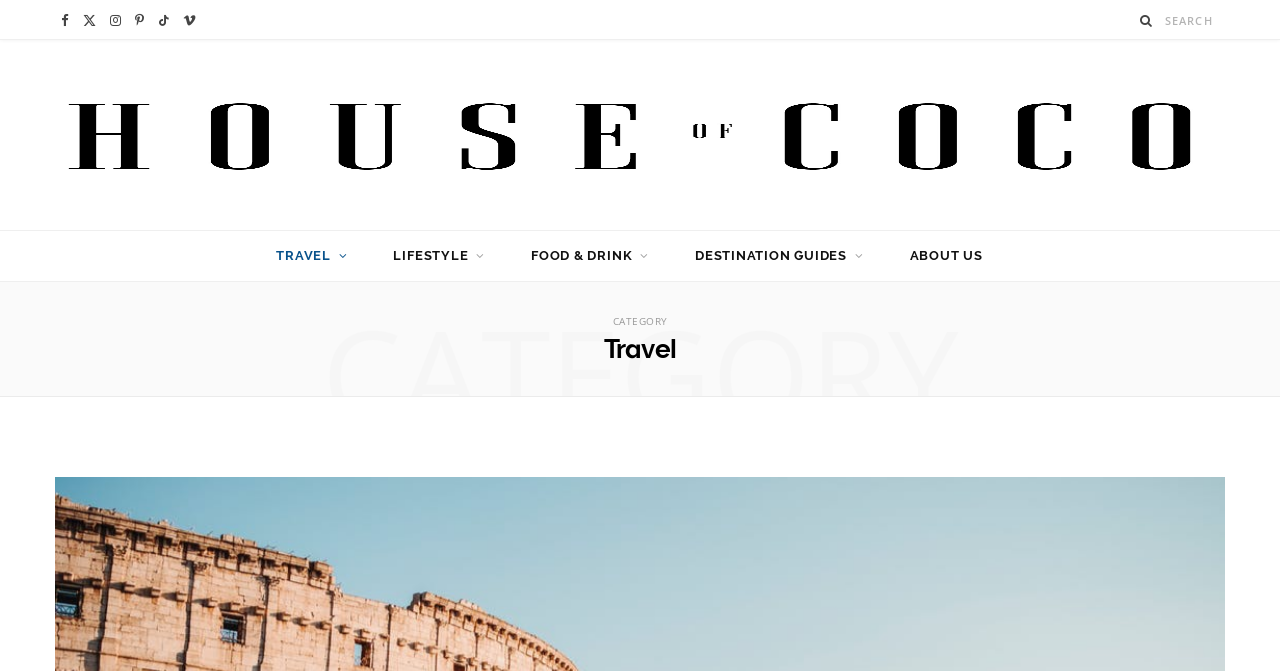Please provide a brief answer to the question using only one word or phrase: 
What is the first social media platform listed?

Facebook